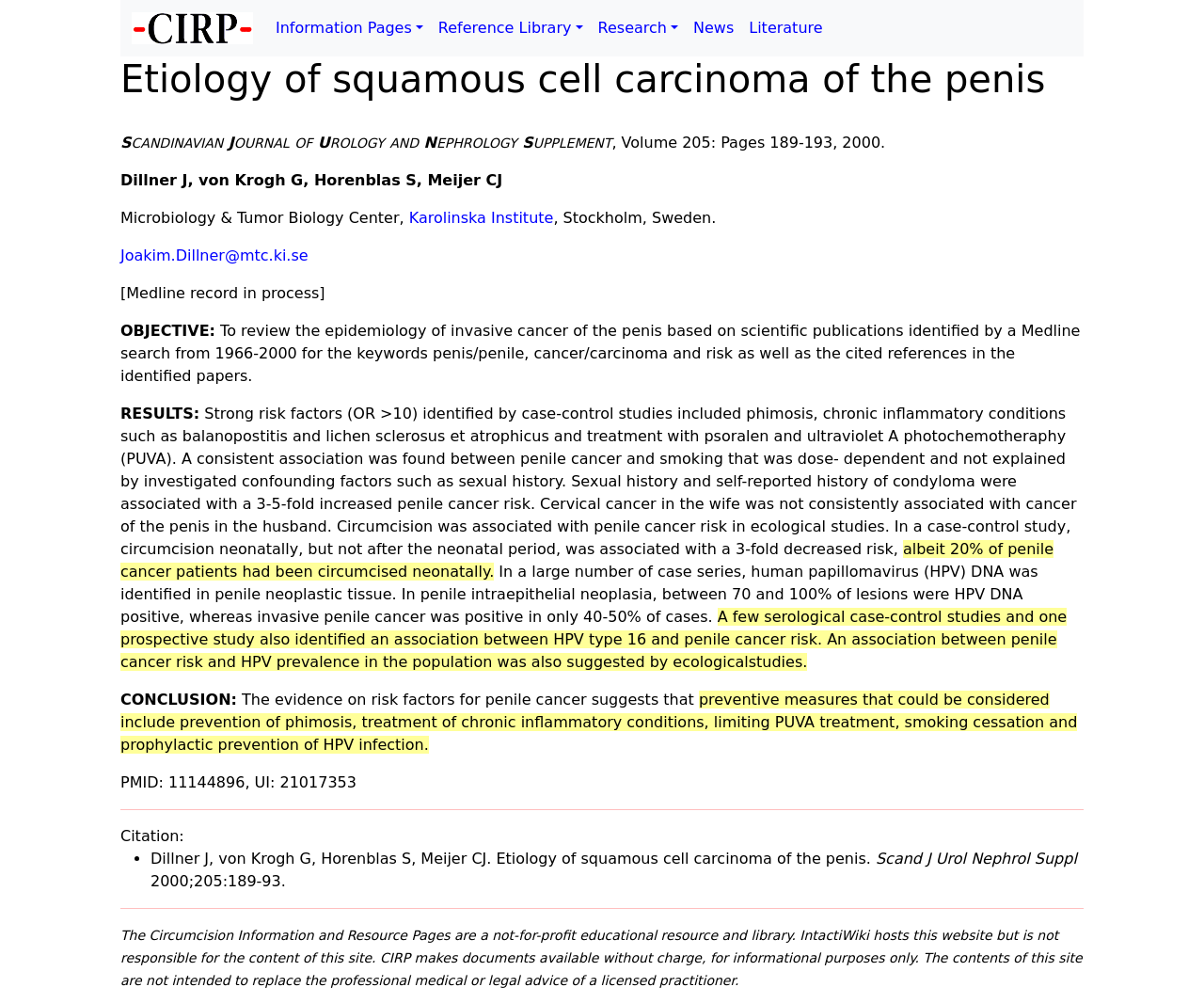Who are the authors of the article?
Look at the image and provide a detailed response to the question.

The authors of the article can be found in the citation section at the bottom of the webpage, where the text 'Dillner J, von Krogh G, Horenblas S, Meijer CJ. Etiology of squamous cell carcinoma of the penis.' is located, indicating that the authors are Dillner J, von Krogh G, Horenblas S, and Meijer CJ.